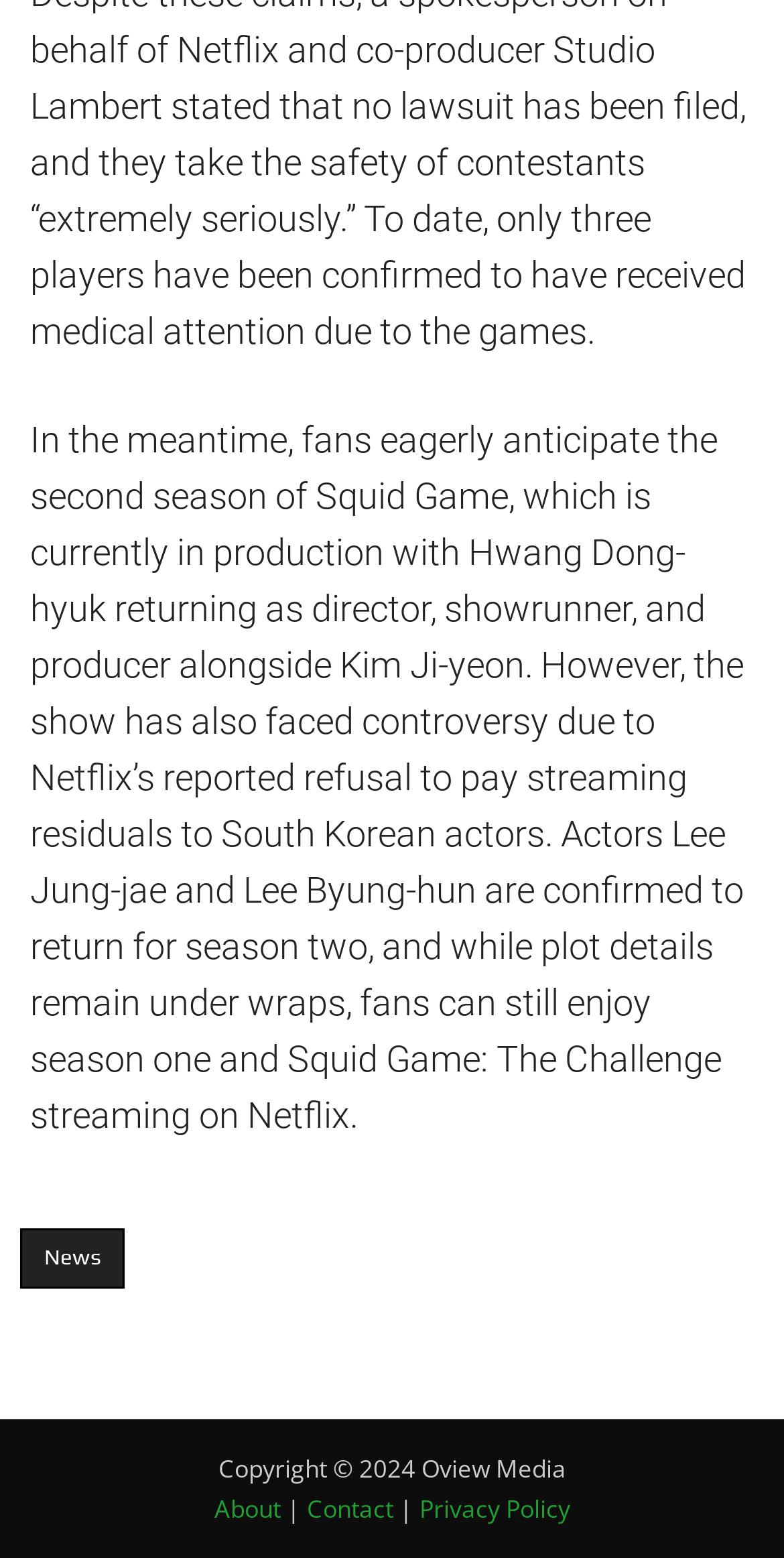How many links are at the bottom?
Identify the answer in the screenshot and reply with a single word or phrase.

4